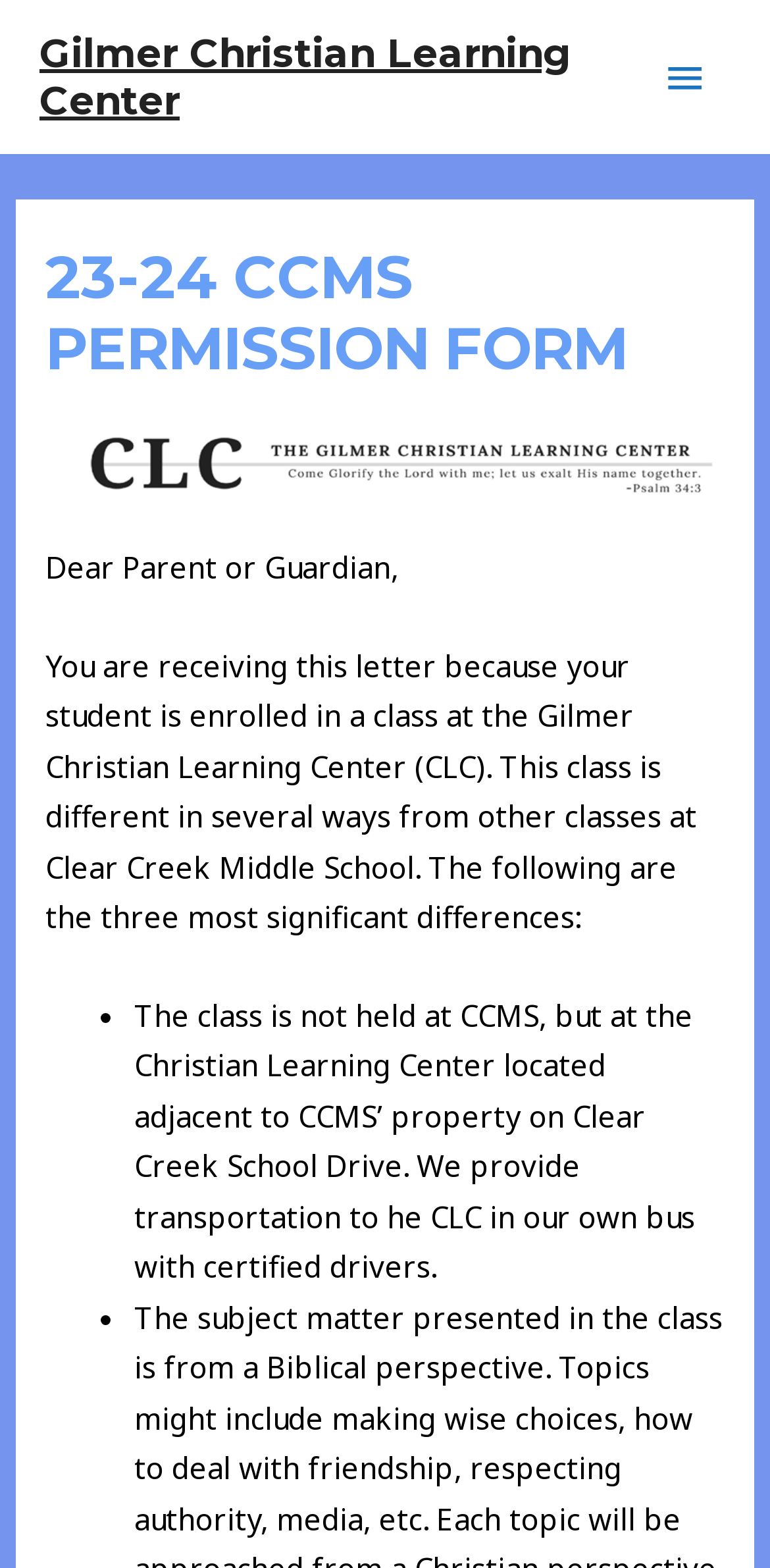What is the location of the Christian Learning Center? Look at the image and give a one-word or short phrase answer.

Adjacent to CCMS' property